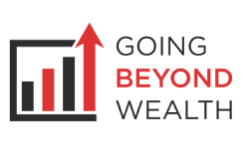What does the logo symbolize?
Identify the answer in the screenshot and reply with a single word or phrase.

Increasing wealth and progress